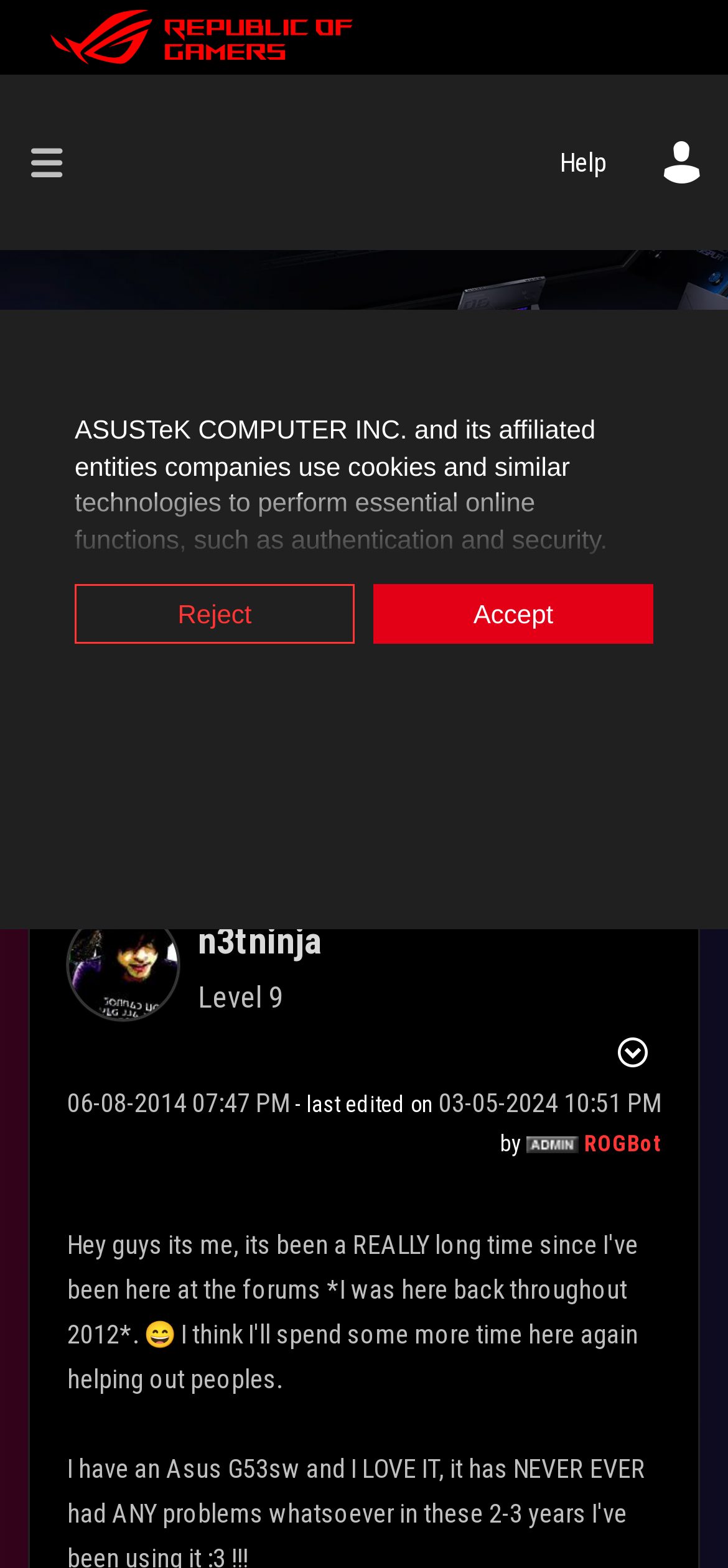Predict the bounding box for the UI component with the following description: "Accept".

[0.513, 0.372, 0.897, 0.411]